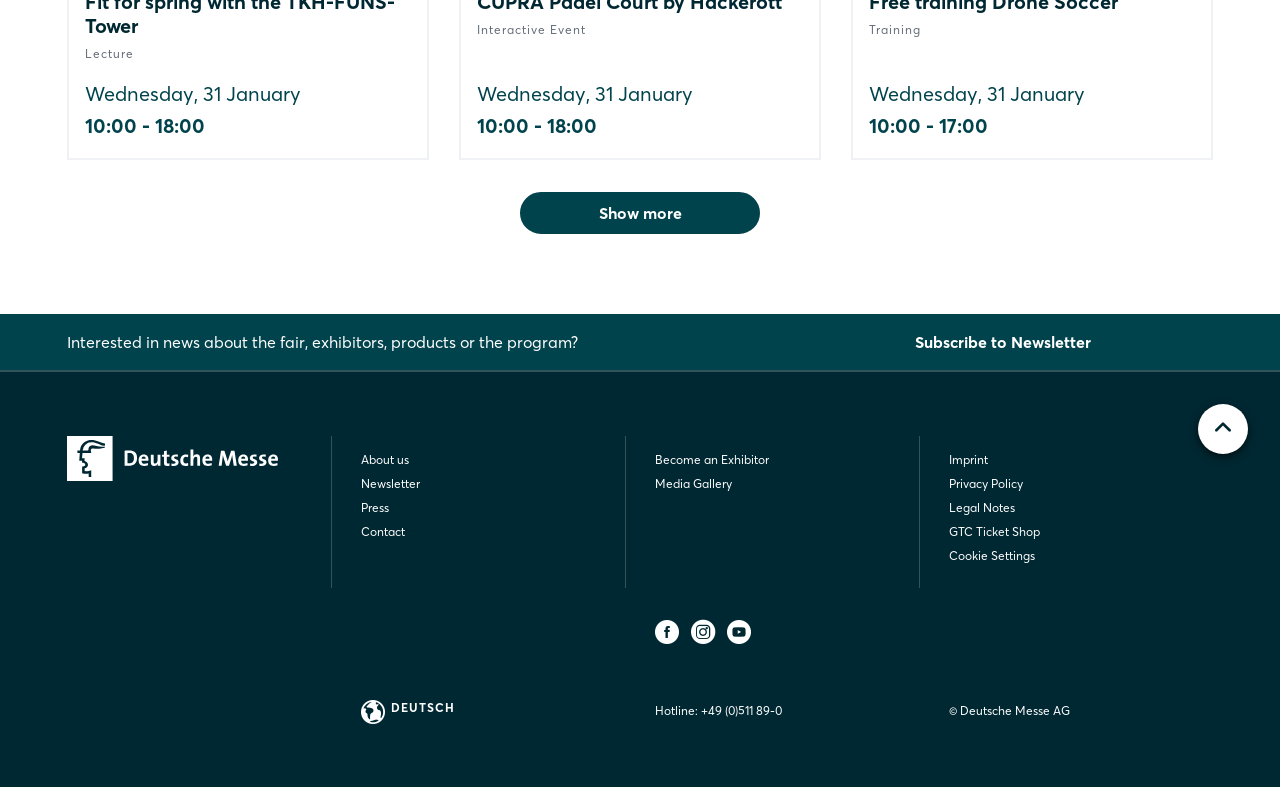What is the purpose of the 'Subscribe to Newsletter' link?
Answer the question using a single word or phrase, according to the image.

To receive news updates